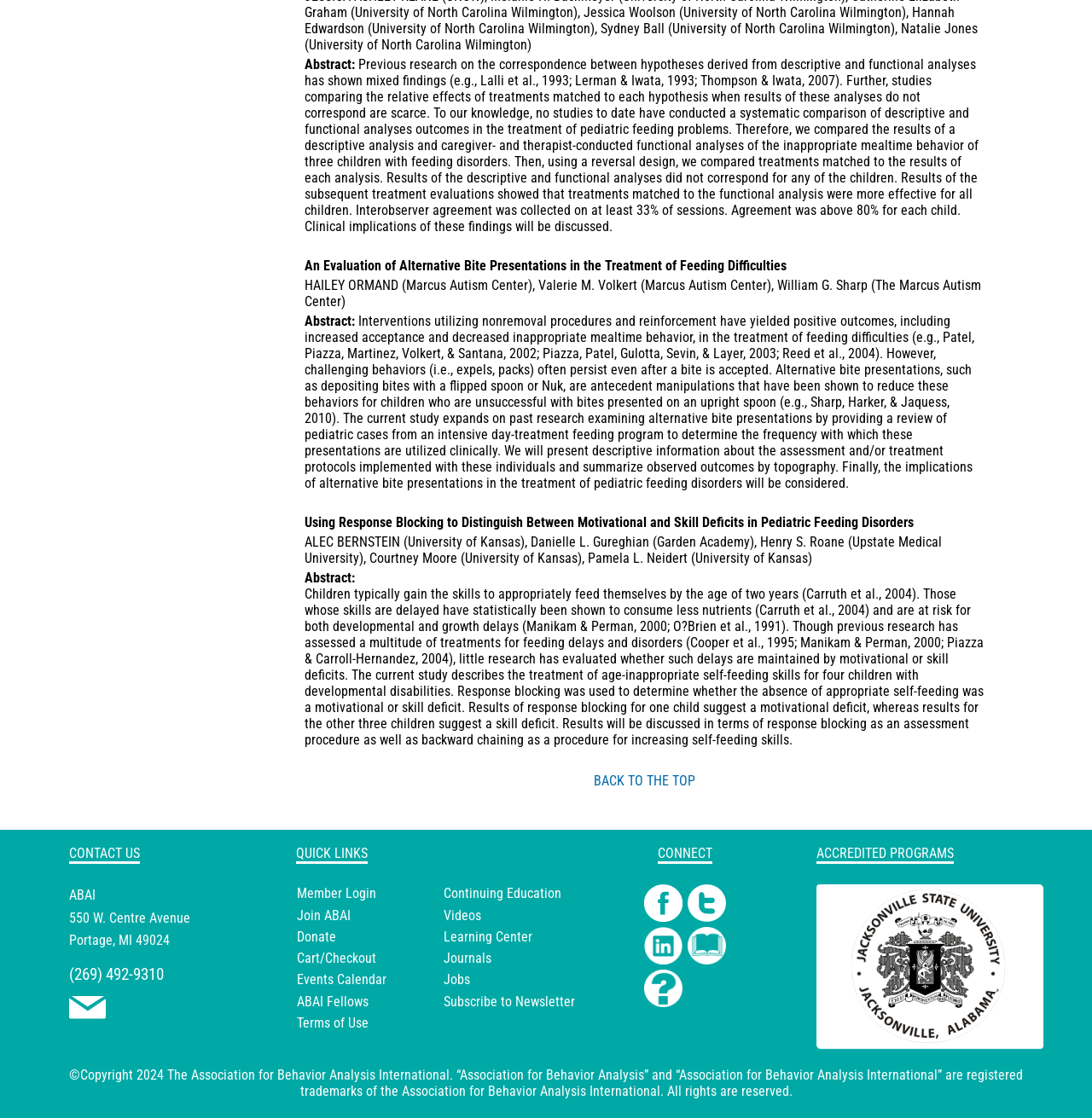Determine the bounding box coordinates of the section to be clicked to follow the instruction: "Click BACK TO THE TOP". The coordinates should be given as four float numbers between 0 and 1, formatted as [left, top, right, bottom].

[0.543, 0.691, 0.636, 0.706]